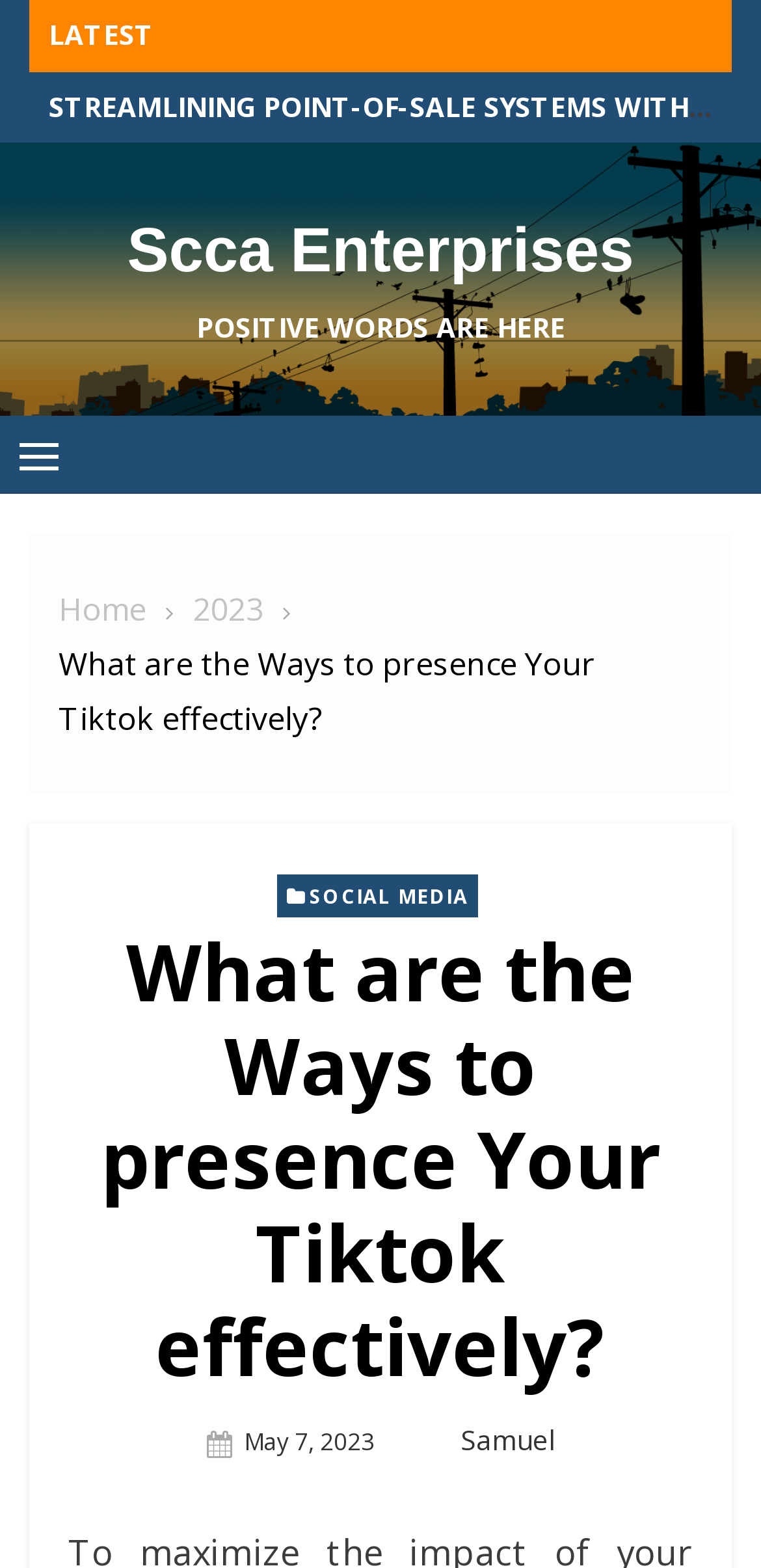Identify the bounding box for the element characterized by the following description: "Scca Enterprises".

[0.167, 0.137, 0.833, 0.182]